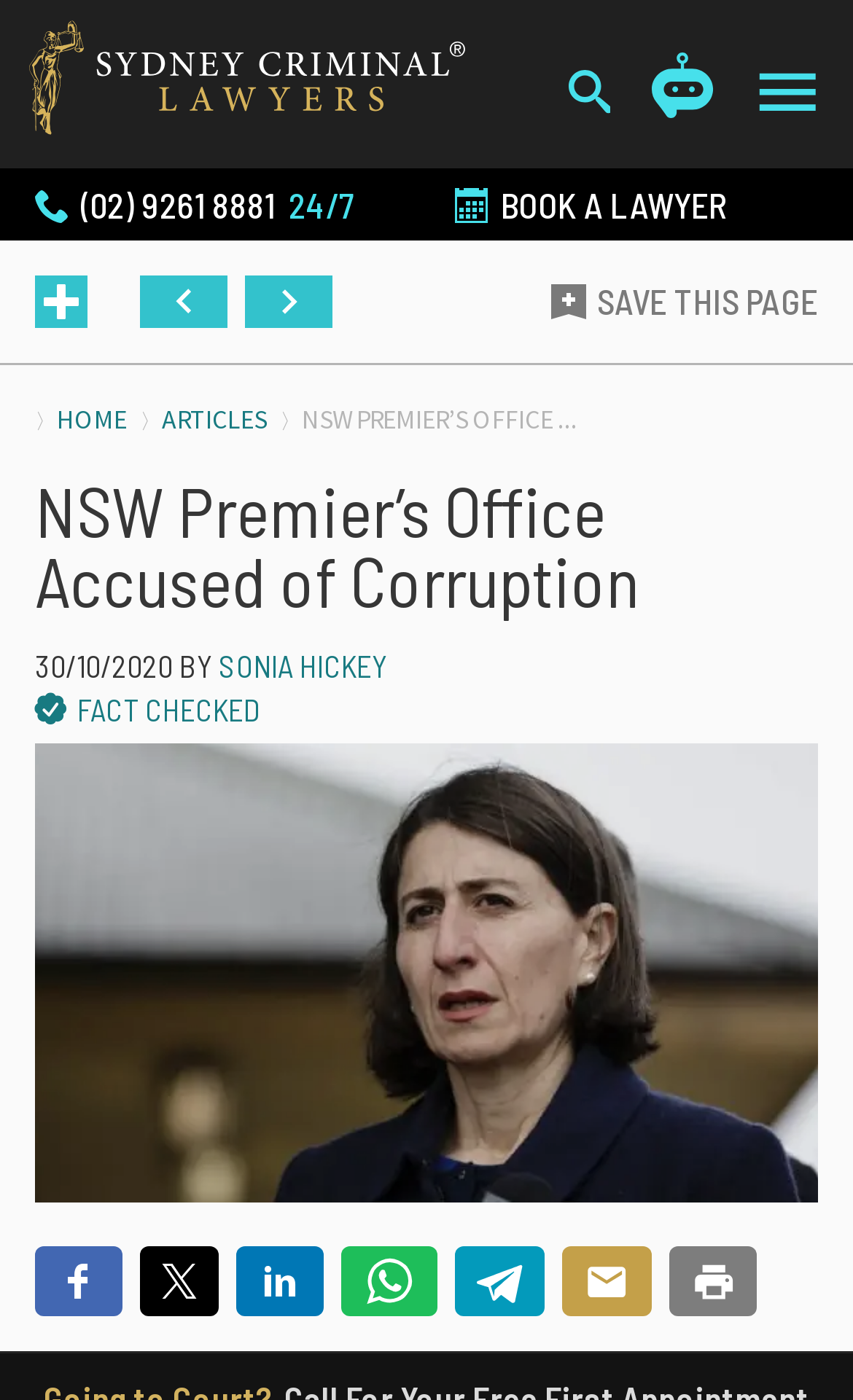How many social media platforms can you share this article on?
Carefully analyze the image and provide a thorough answer to the question.

I counted the number of social media sharing buttons at the bottom of the webpage, which are Facebook, X, LinkedIn, WhatsApp, Telegram, and email.